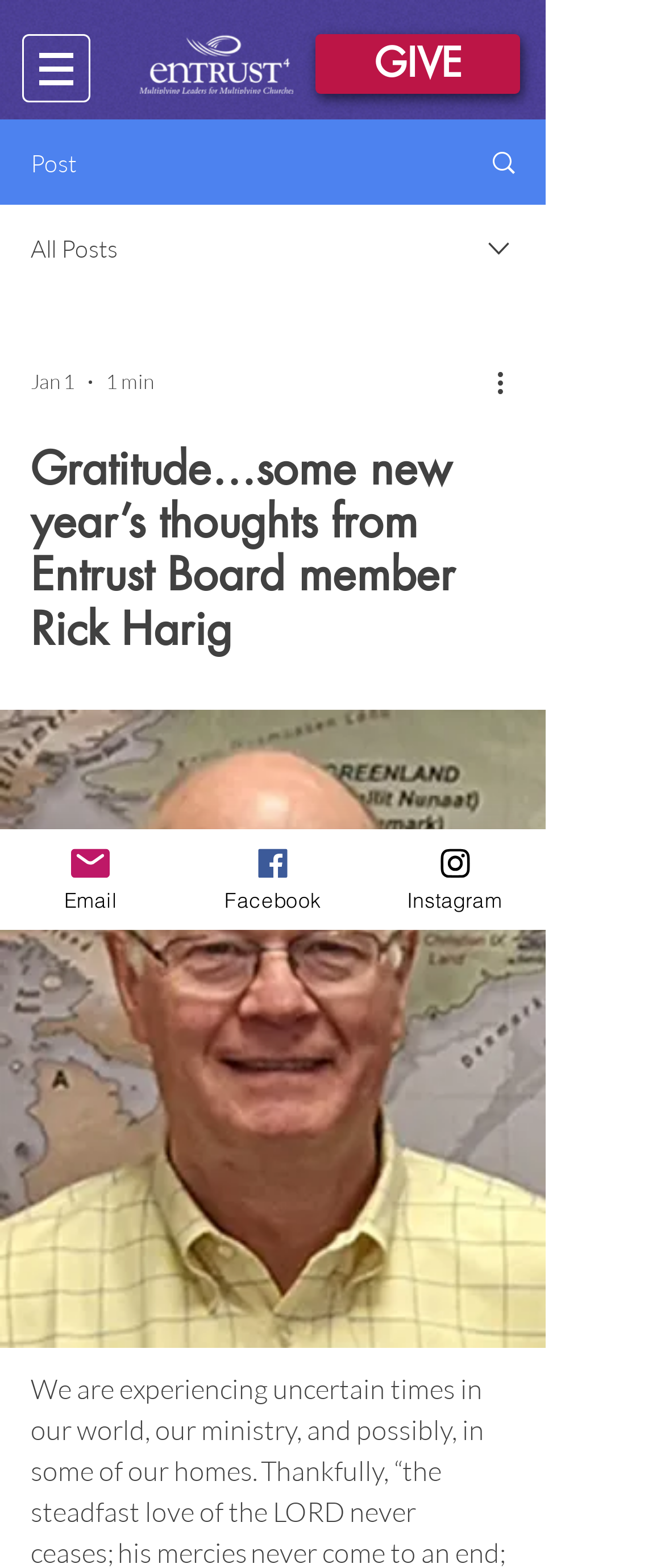Please identify the bounding box coordinates of the element on the webpage that should be clicked to follow this instruction: "Check the latest post". The bounding box coordinates should be given as four float numbers between 0 and 1, formatted as [left, top, right, bottom].

[0.046, 0.094, 0.115, 0.113]